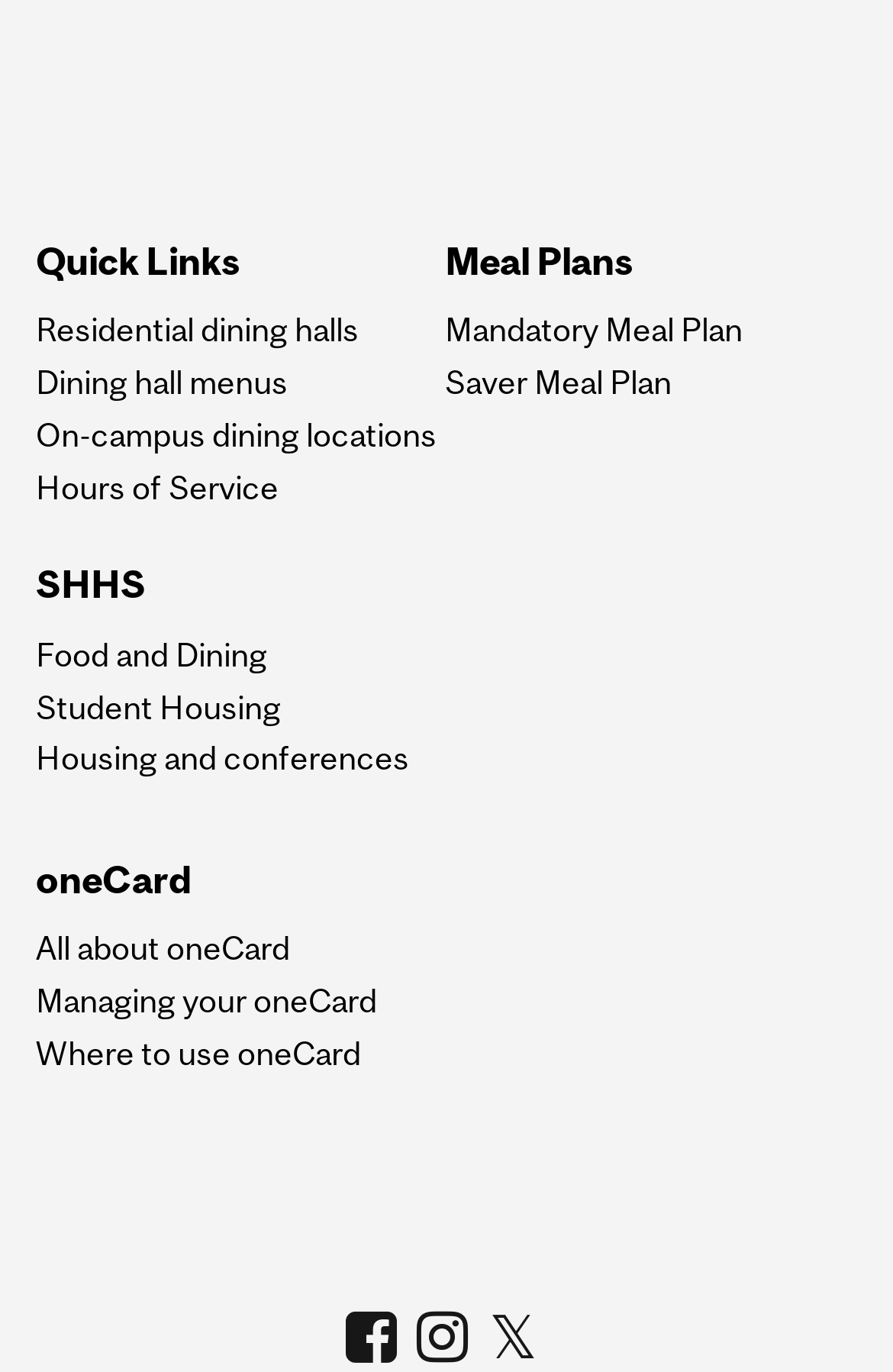How many social media links are there on the webpage?
Answer the question using a single word or phrase, according to the image.

3